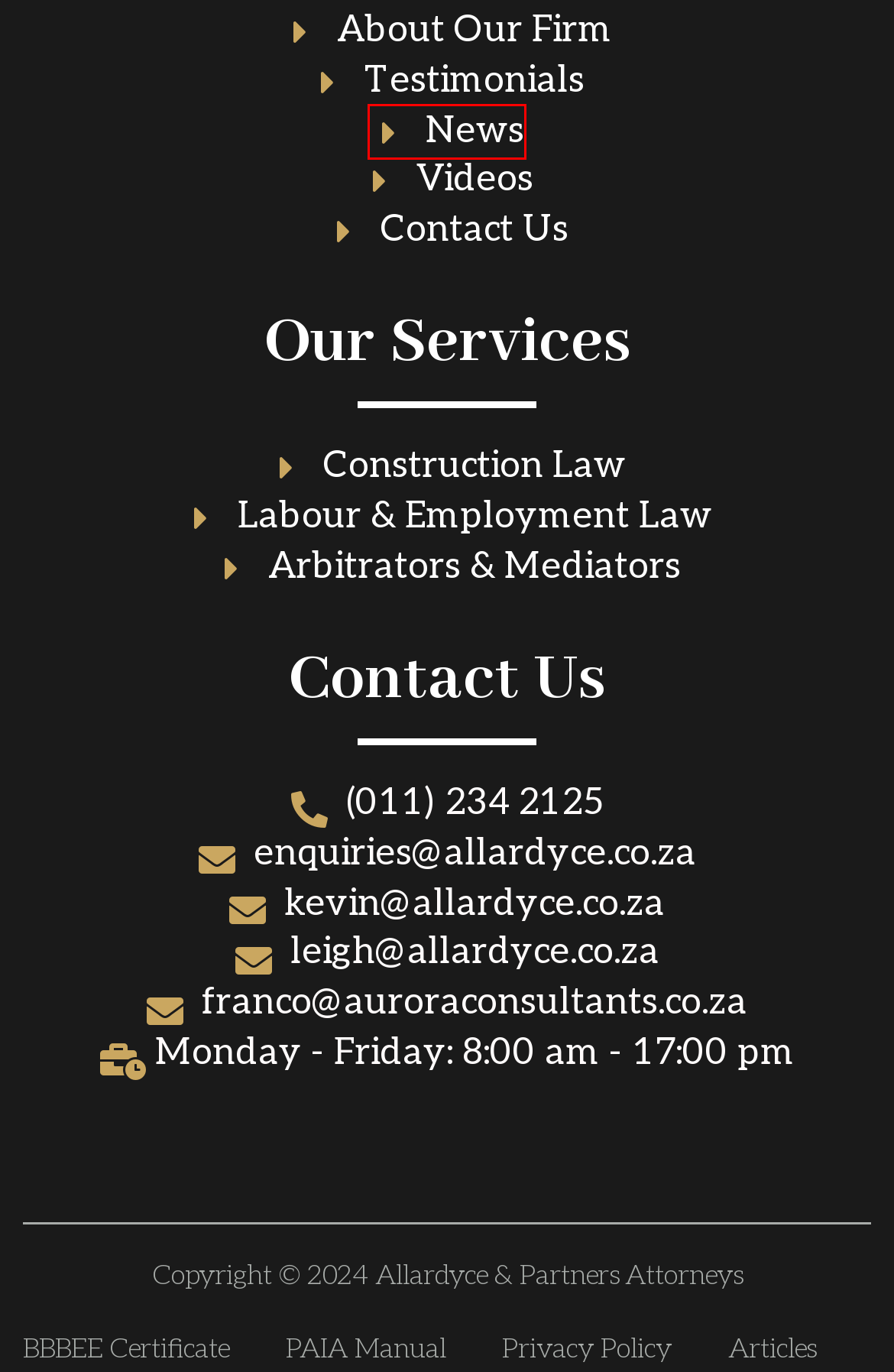You are given a webpage screenshot where a red bounding box highlights an element. Determine the most fitting webpage description for the new page that loads after clicking the element within the red bounding box. Here are the candidates:
A. News - Labour Law | Construction Law | Allardyce & Partners
B. Testimonials - Allardyce & Partners
C. Construction Law - Construction and Engineering Law Services
D. Labour & Employment Law - Lawbour Law Attorneys | Allardyce & Partners
E. Contact Us - Book Appointment | Lawyers Gauteng | Allardyce & Partners
F. About Our Firm - About Us | Attorneys | Allardyce & Partners
G. Videos - Labour Law | Construction Law | Allardyce & Partners
H. Arbitrators & Mediators - Mediation and Arbitration Services

A